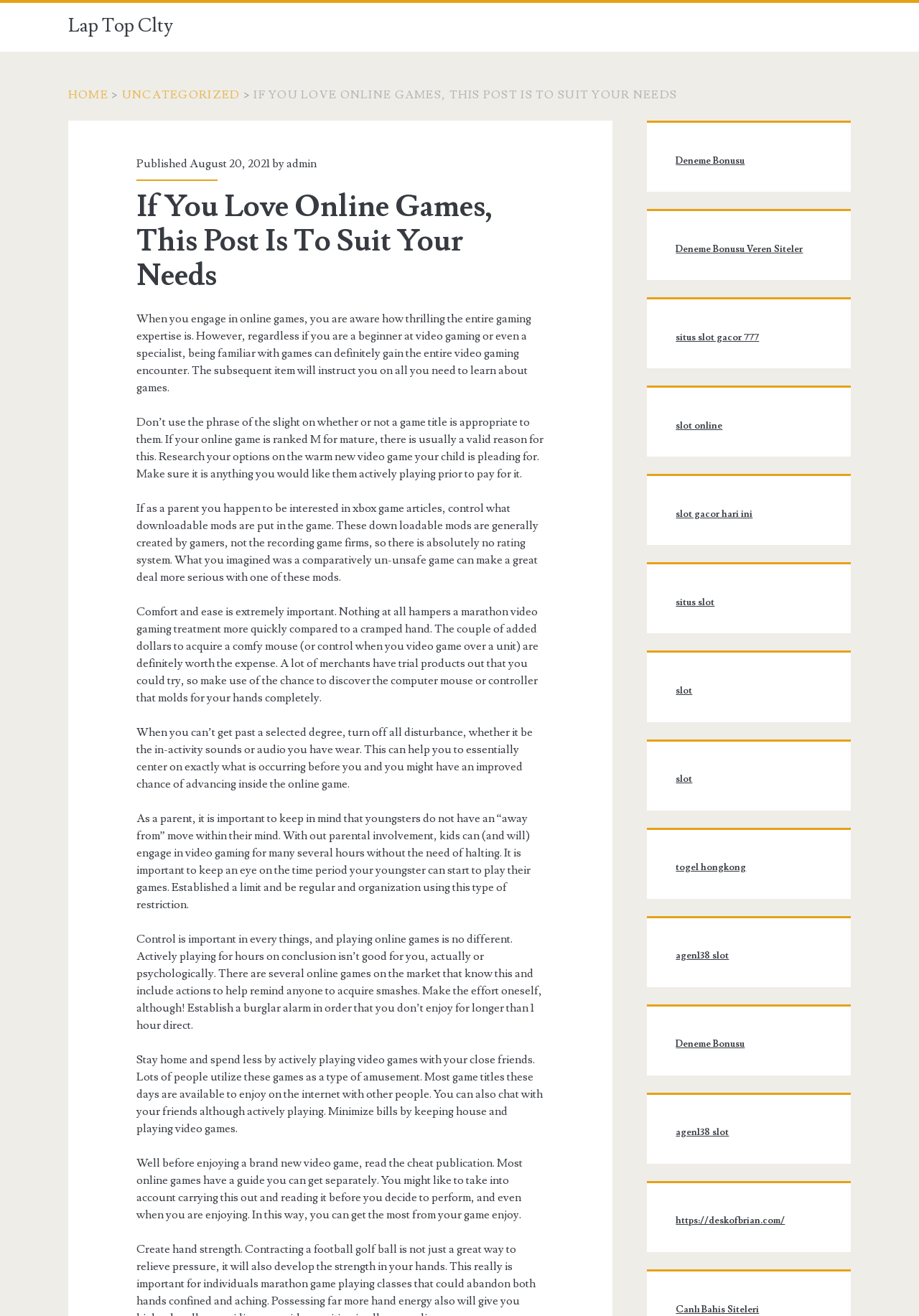Use a single word or phrase to answer the question:
What is the date of publication of the article?

August 20, 2021